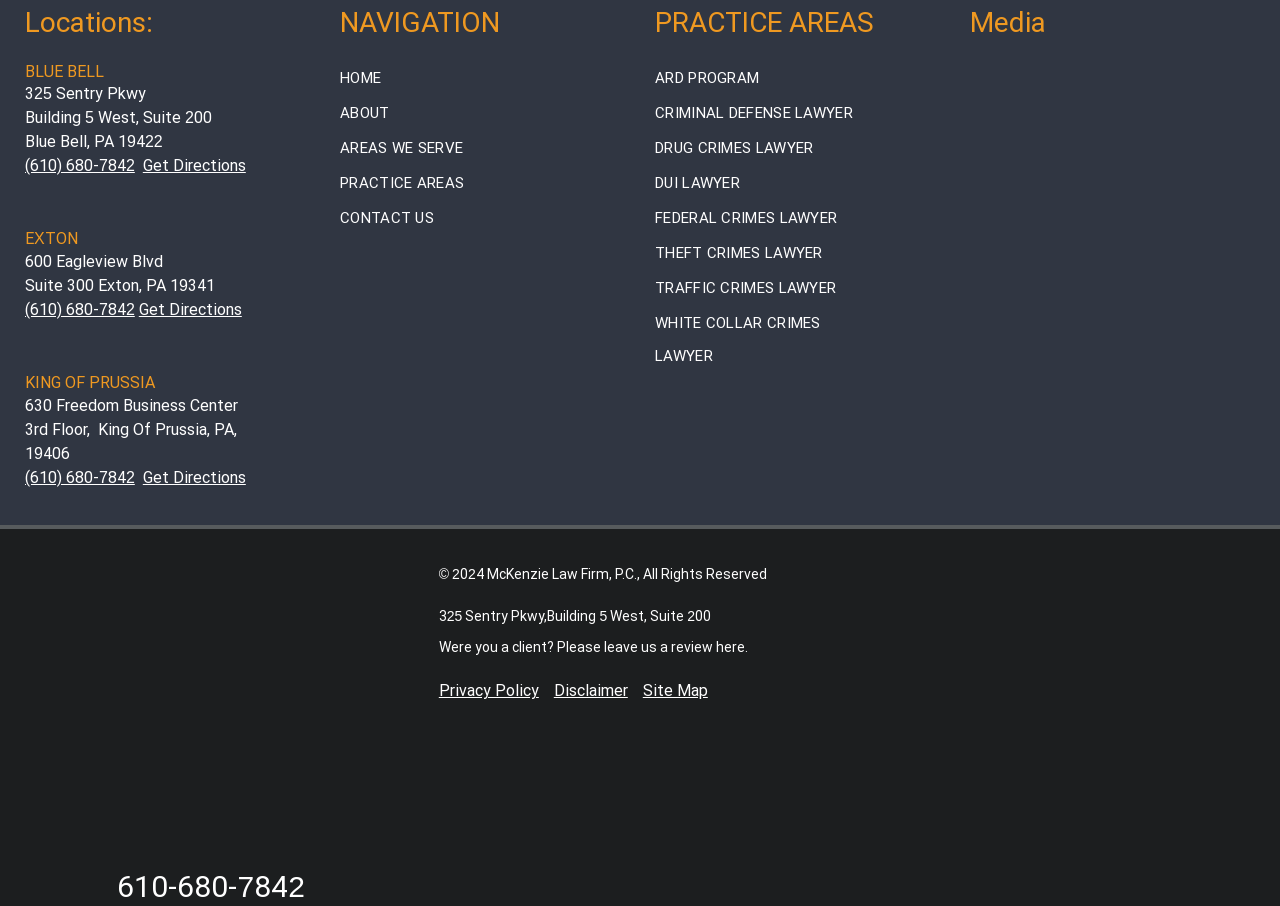What is the name of the law firm?
From the details in the image, answer the question comprehensively.

I found the name of the law firm by looking at the bottom of the page, where it shows the copyright information and the name of the law firm as 'McKenzie Law Firm, P.C.'.